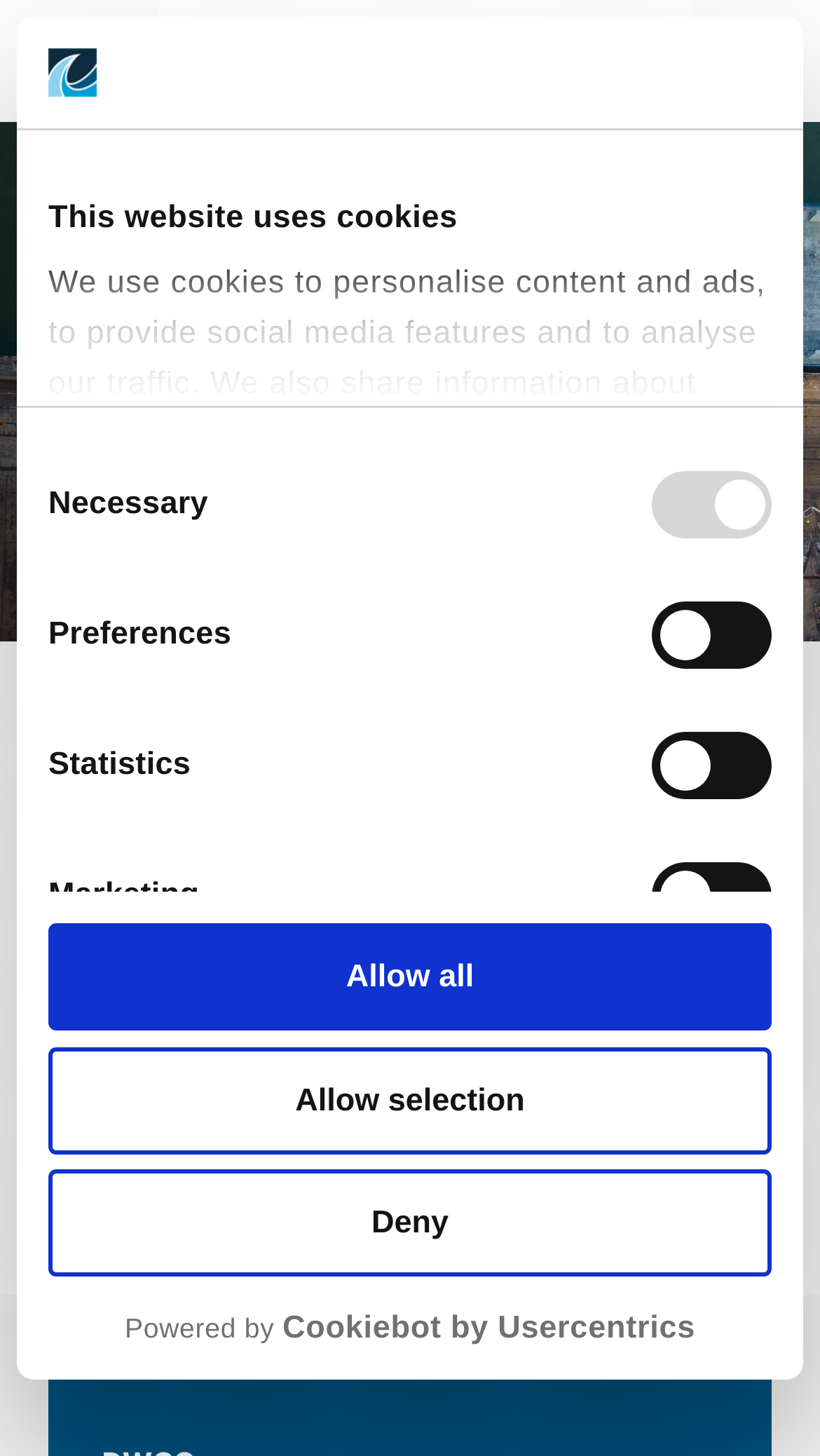Please locate the bounding box coordinates of the element that should be clicked to achieve the given instruction: "Click the navigation menu".

[0.884, 0.027, 0.94, 0.056]